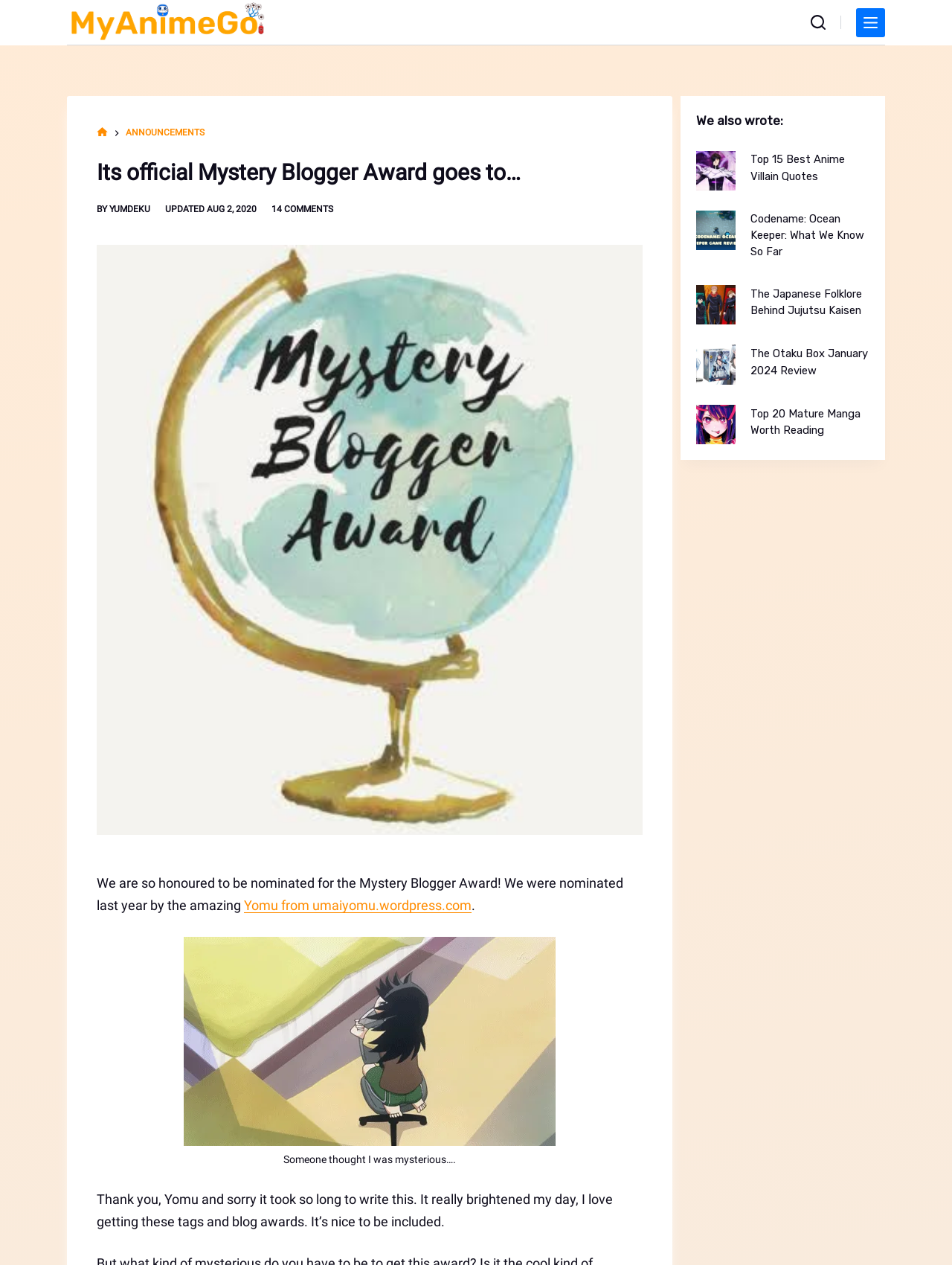How many comments are there on the blog post? Based on the image, give a response in one word or a short phrase.

14